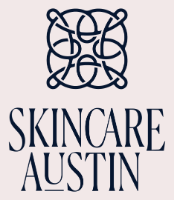Please answer the following question using a single word or phrase: 
In which city does the brand cater to clients?

Austin, Texas